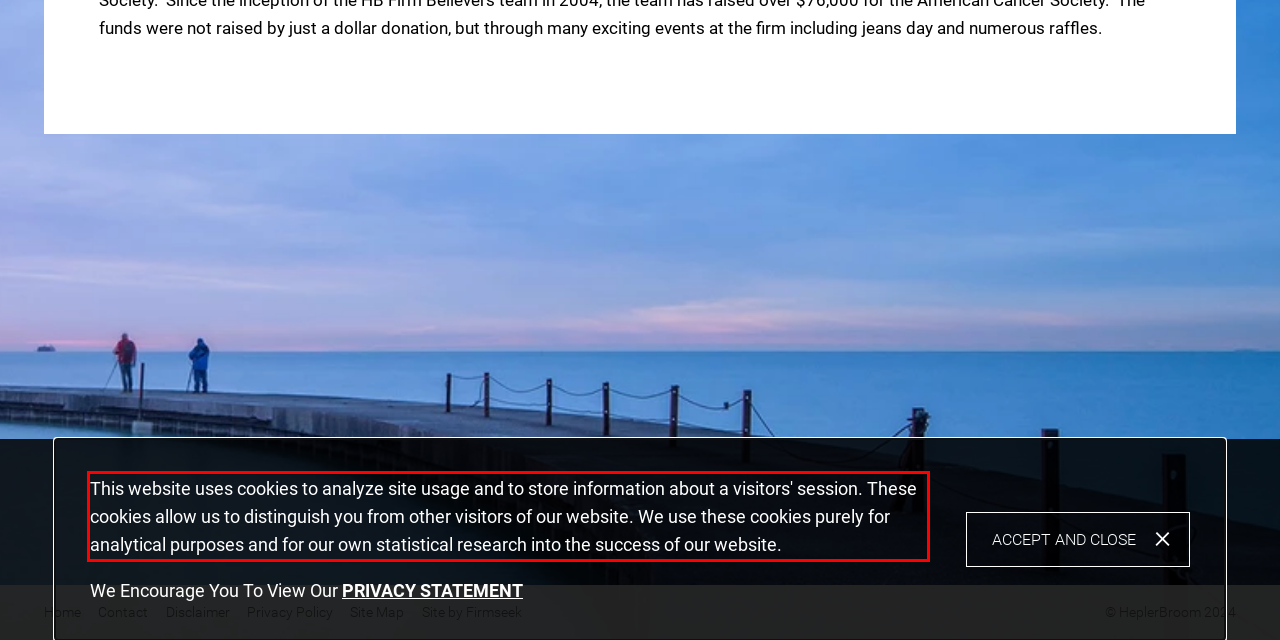Please examine the webpage screenshot and extract the text within the red bounding box using OCR.

This website uses cookies to analyze site usage and to store information about a visitors' session. These cookies allow us to distinguish you from other visitors of our website. We use these cookies purely for analytical purposes and for our own statistical research into the success of our website.